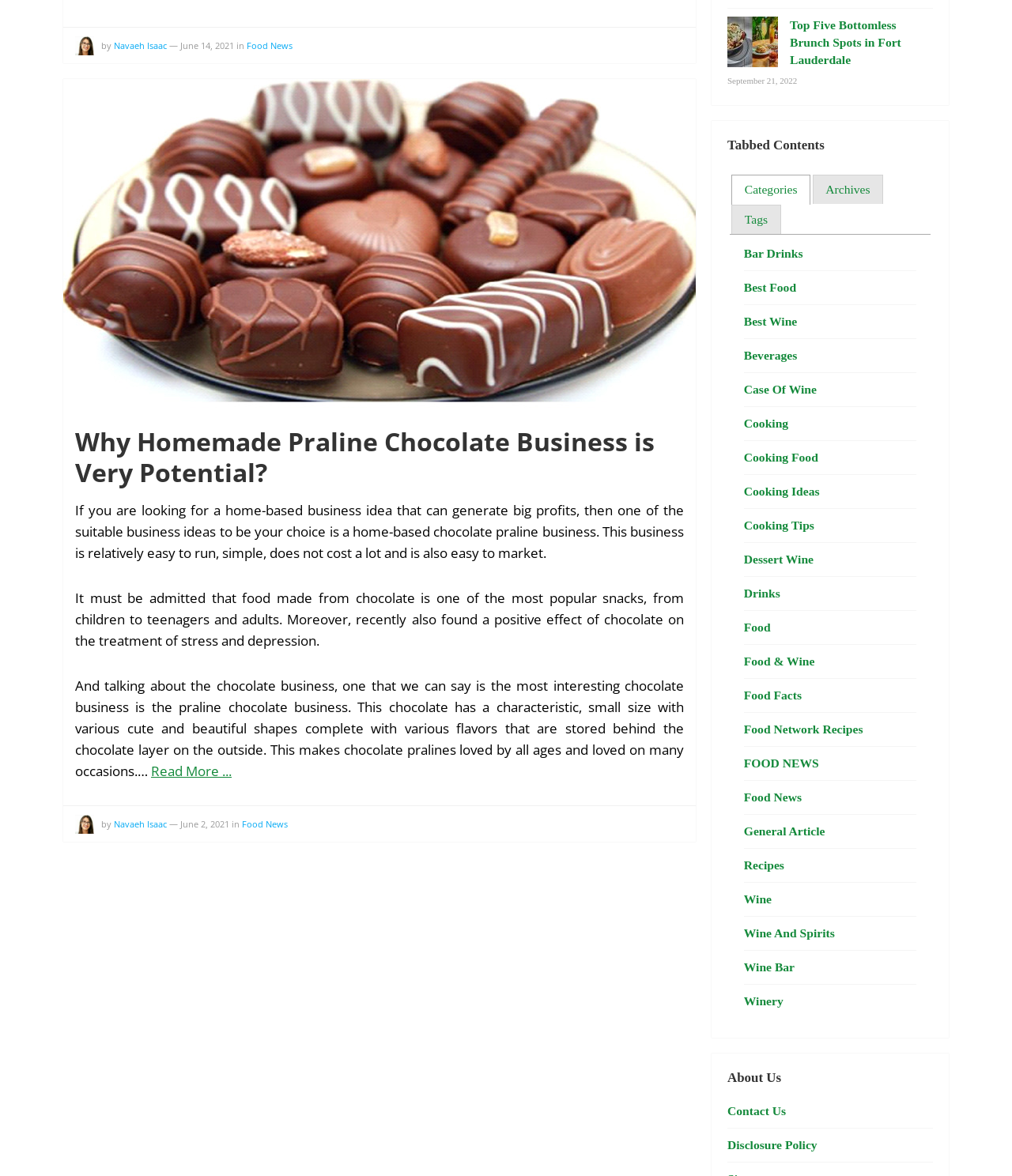Answer the following query with a single word or phrase:
What are the tabs available in the tab list?

Categories, Archives, Tags